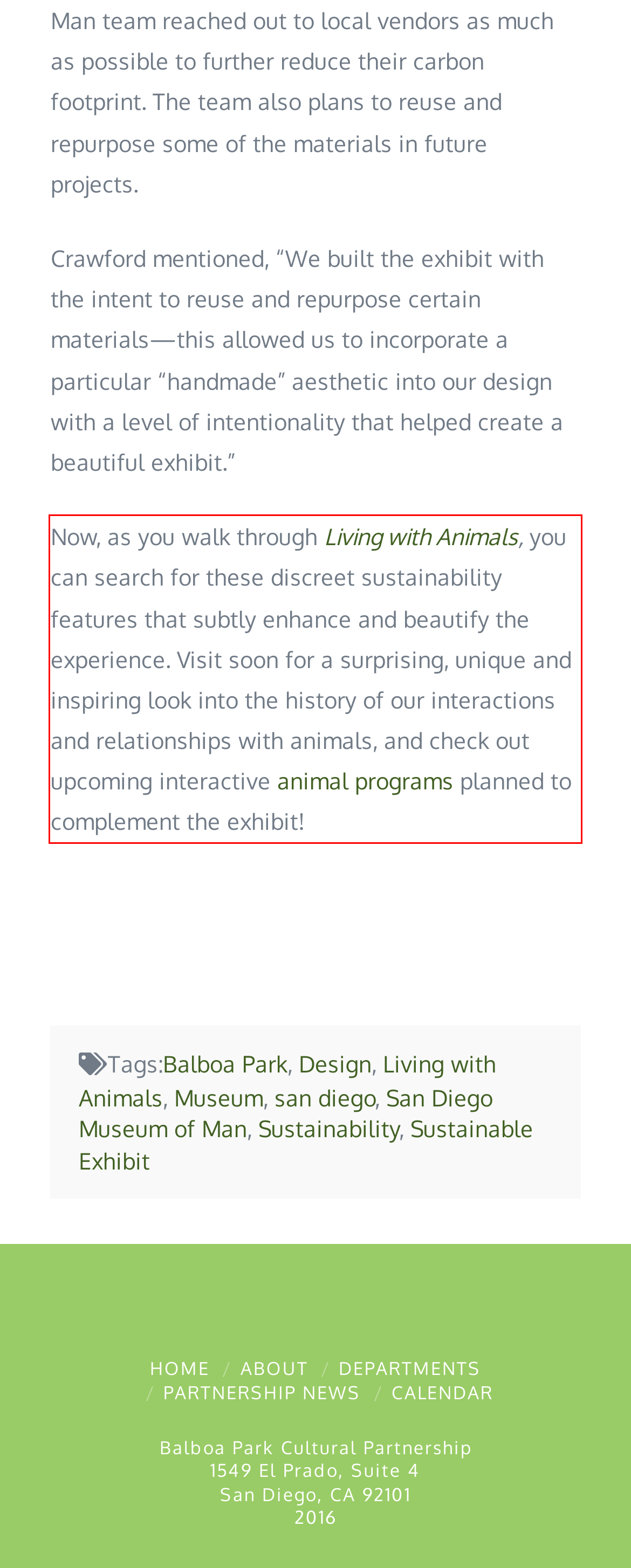Please identify and extract the text from the UI element that is surrounded by a red bounding box in the provided webpage screenshot.

Now, as you walk through Living with Animals, you can search for these discreet sustainability features that subtly enhance and beautify the experience. Visit soon for a surprising, unique and inspiring look into the history of our interactions and relationships with animals, and check out upcoming interactive animal programs planned to complement the exhibit!